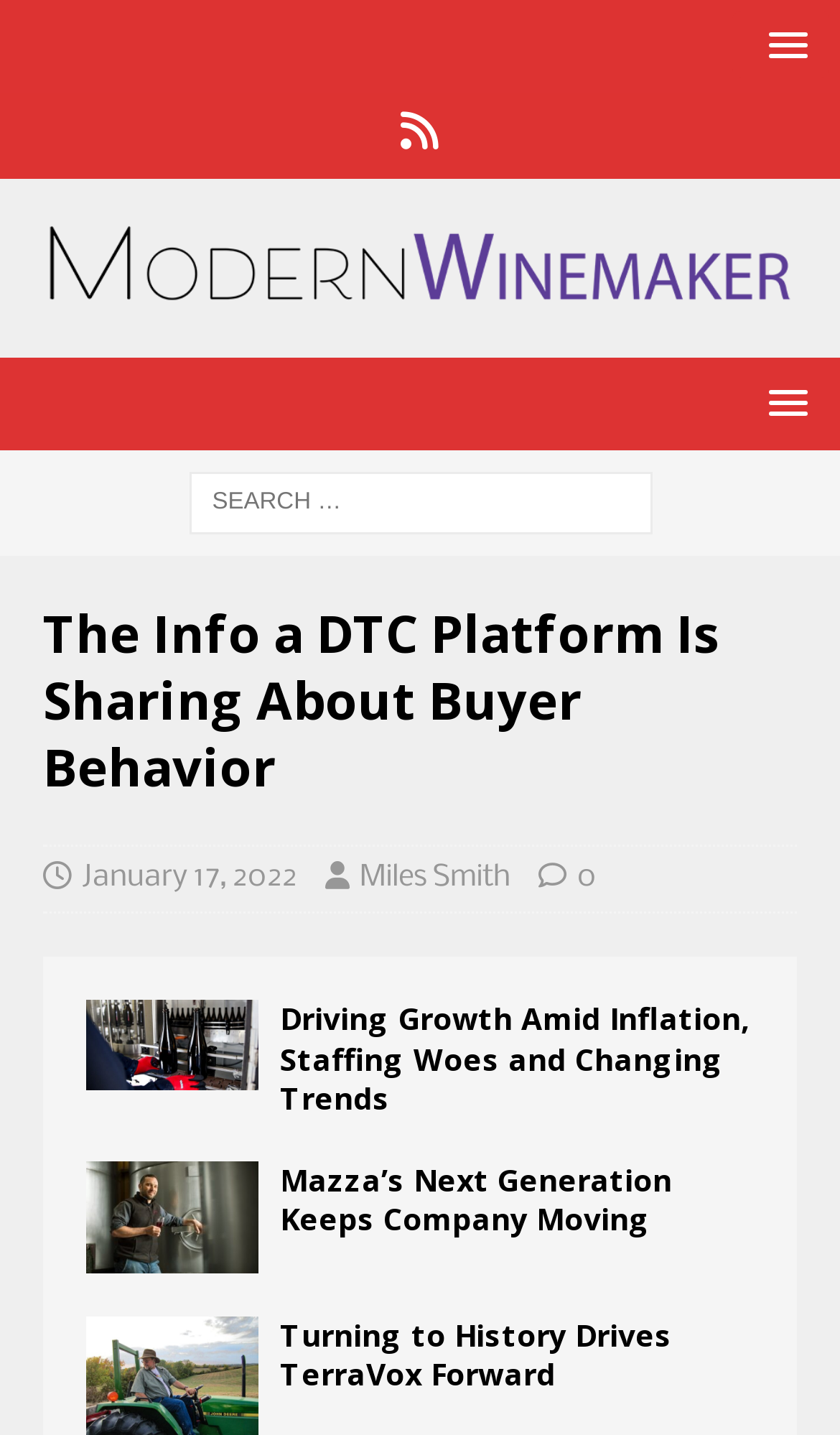Respond to the question below with a single word or phrase:
What is the date of the first article?

January 17, 2022